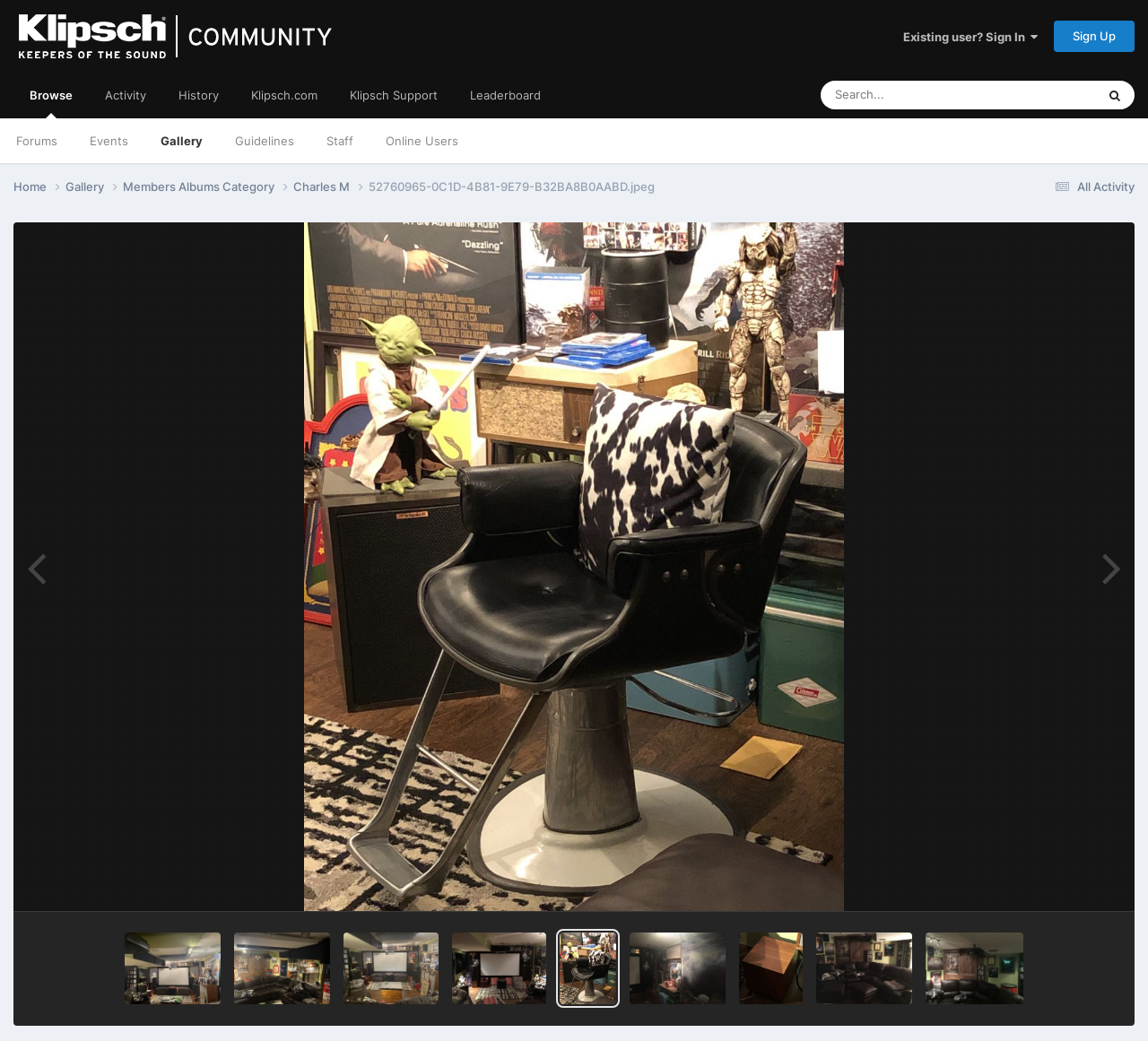What is the name of the current album category?
Please provide a comprehensive answer based on the details in the screenshot.

I found the text 'Members Albums Category' in the link element with the text 'Gallery' and 'Members Albums Category'.